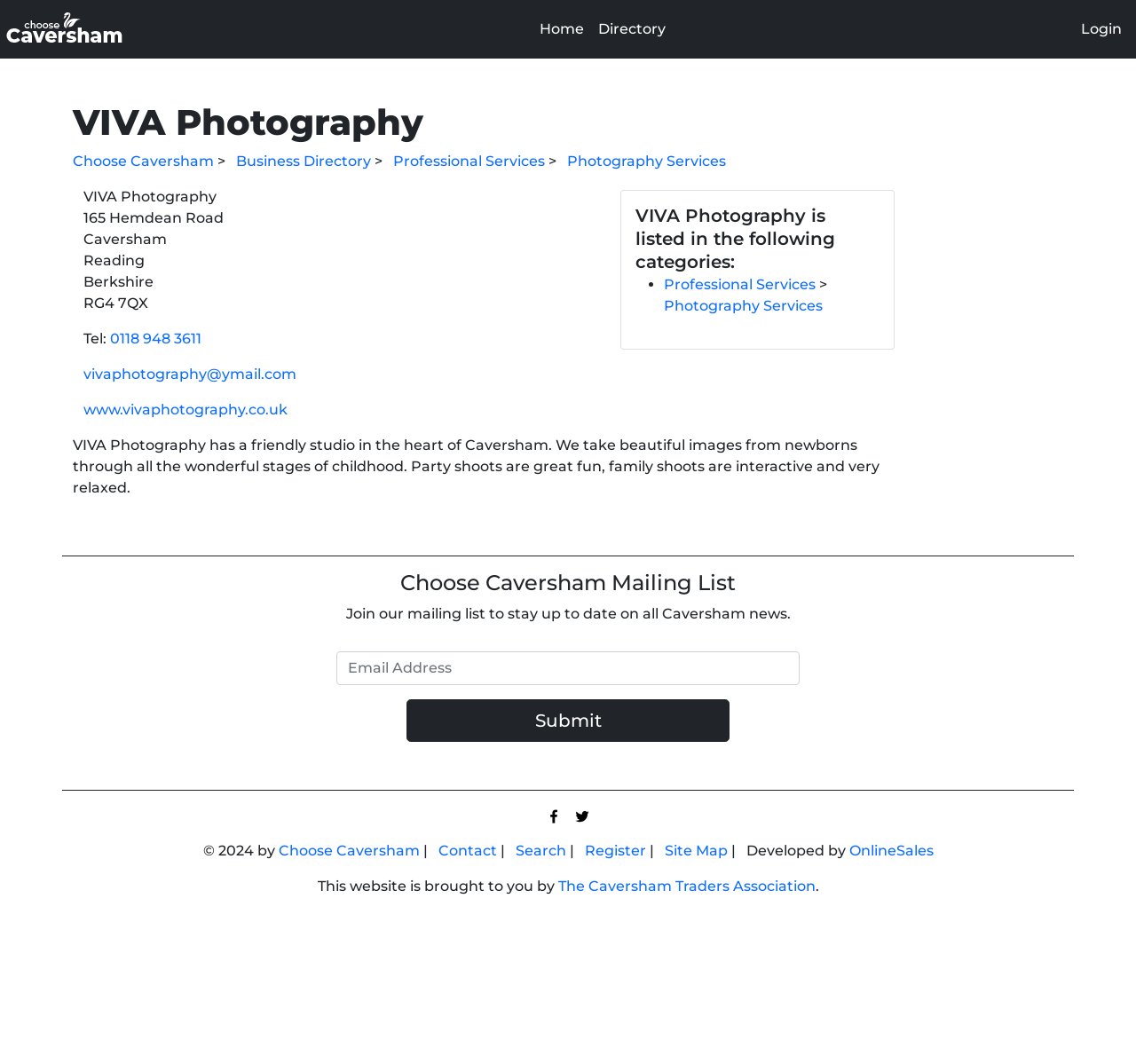Please mark the bounding box coordinates of the area that should be clicked to carry out the instruction: "Follow Healthnews on social media".

None